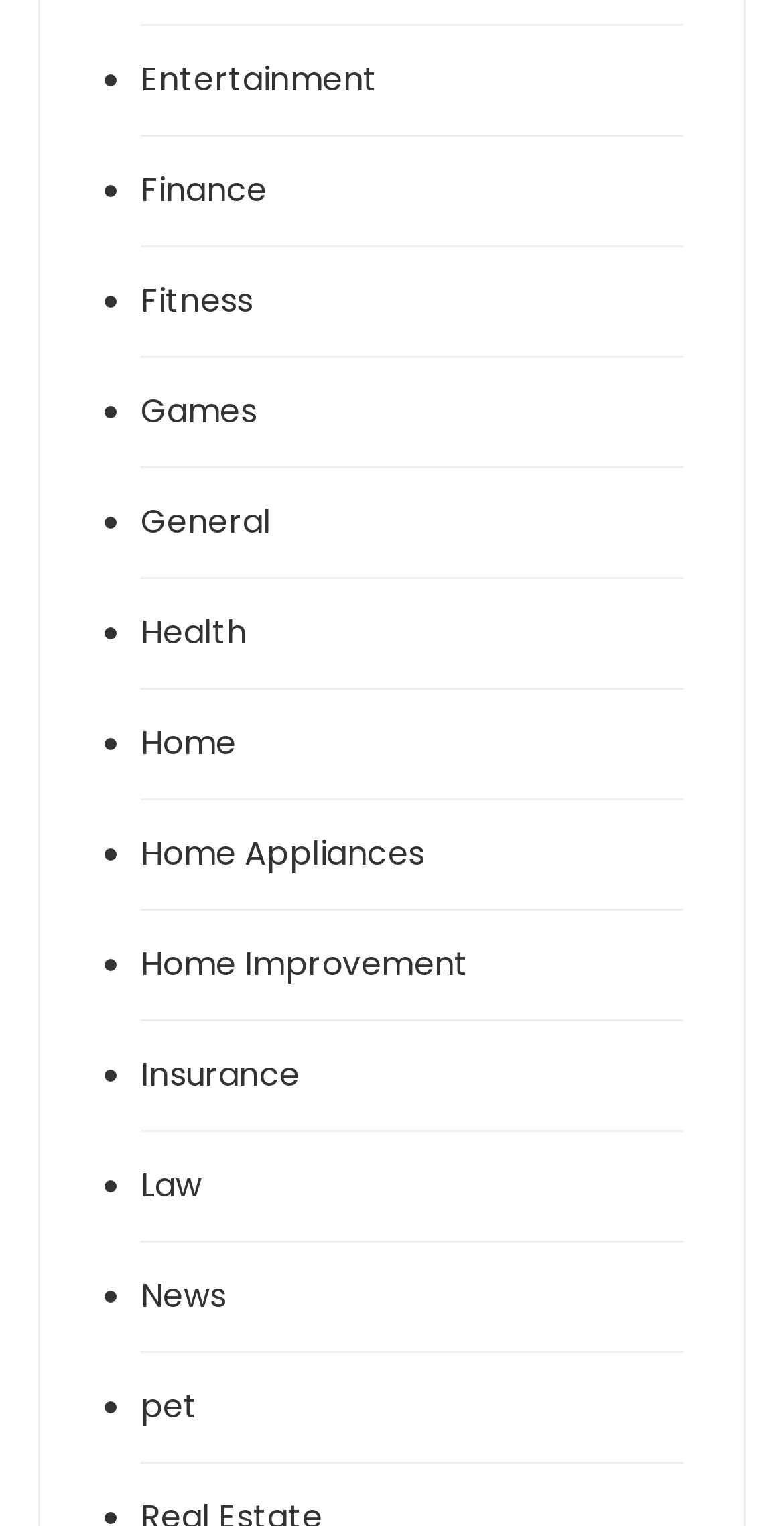Please find the bounding box coordinates of the clickable region needed to complete the following instruction: "Select Finance". The bounding box coordinates must consist of four float numbers between 0 and 1, i.e., [left, top, right, bottom].

[0.179, 0.11, 0.733, 0.141]